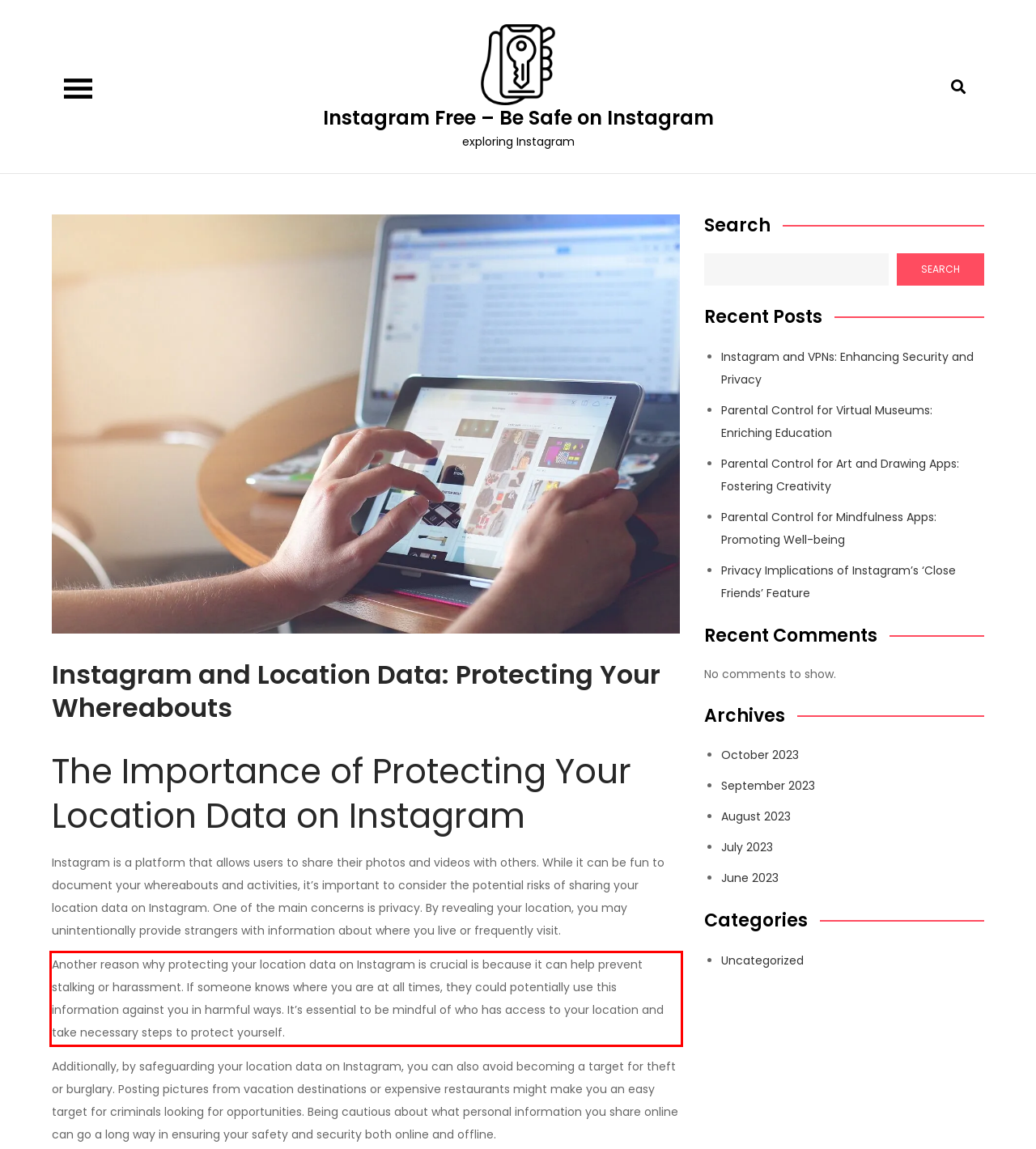With the provided screenshot of a webpage, locate the red bounding box and perform OCR to extract the text content inside it.

Another reason why protecting your location data on Instagram is crucial is because it can help prevent stalking or harassment. If someone knows where you are at all times, they could potentially use this information against you in harmful ways. It’s essential to be mindful of who has access to your location and take necessary steps to protect yourself.